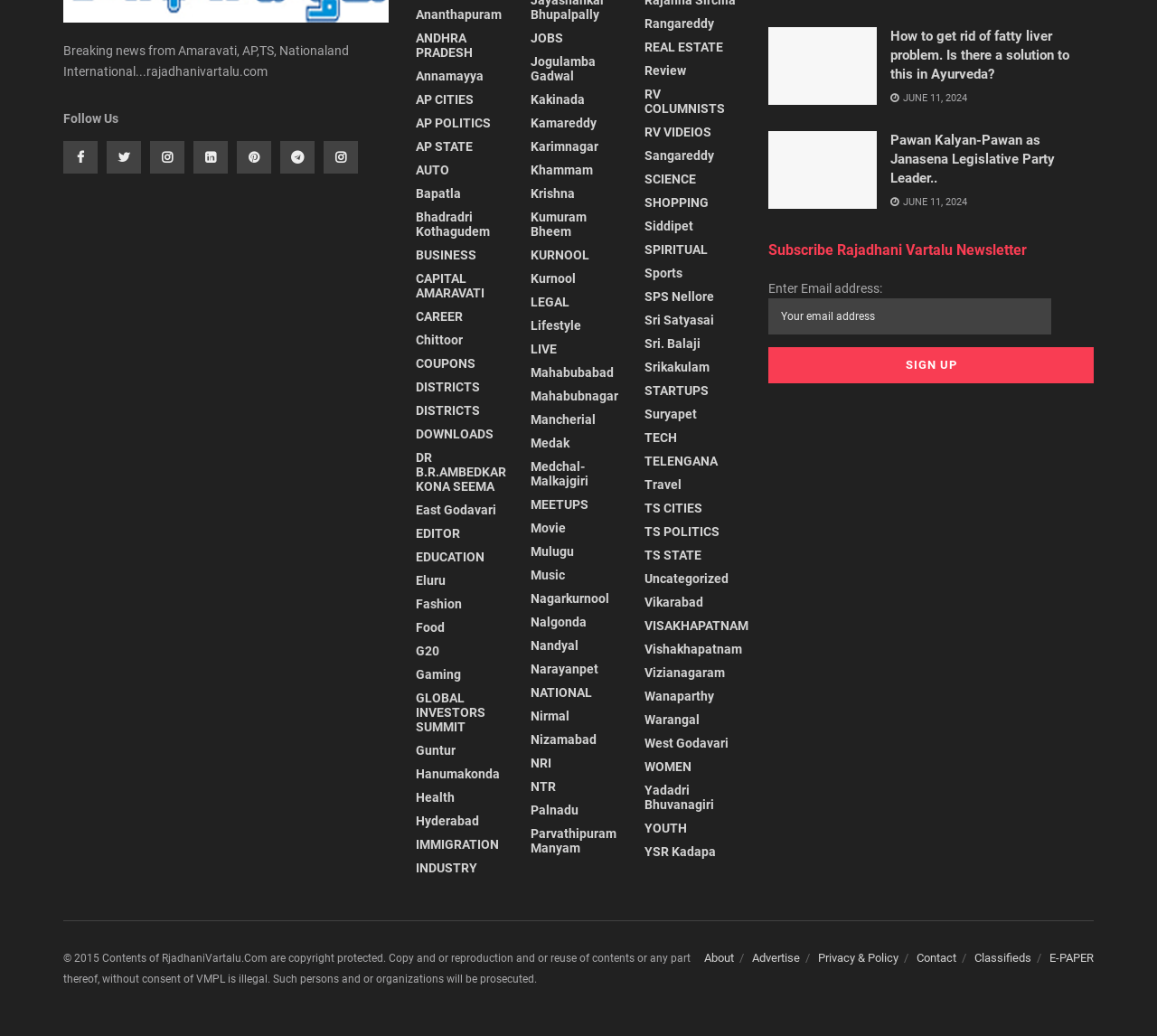Provide a brief response to the question using a single word or phrase: 
How many social media links are available?

6